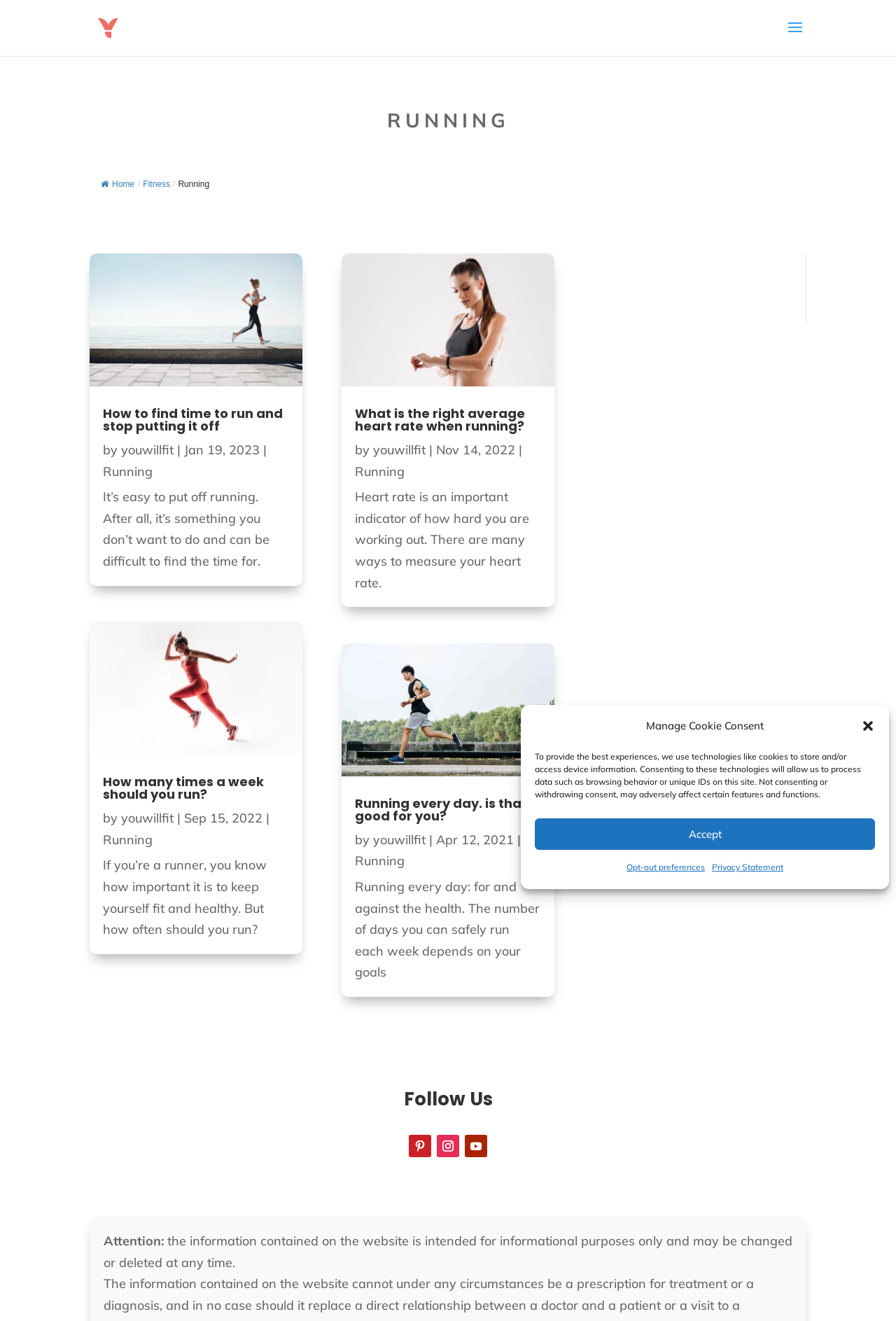Identify the bounding box for the UI element that is described as follows: "Opt-out preferences".

[0.699, 0.649, 0.787, 0.665]